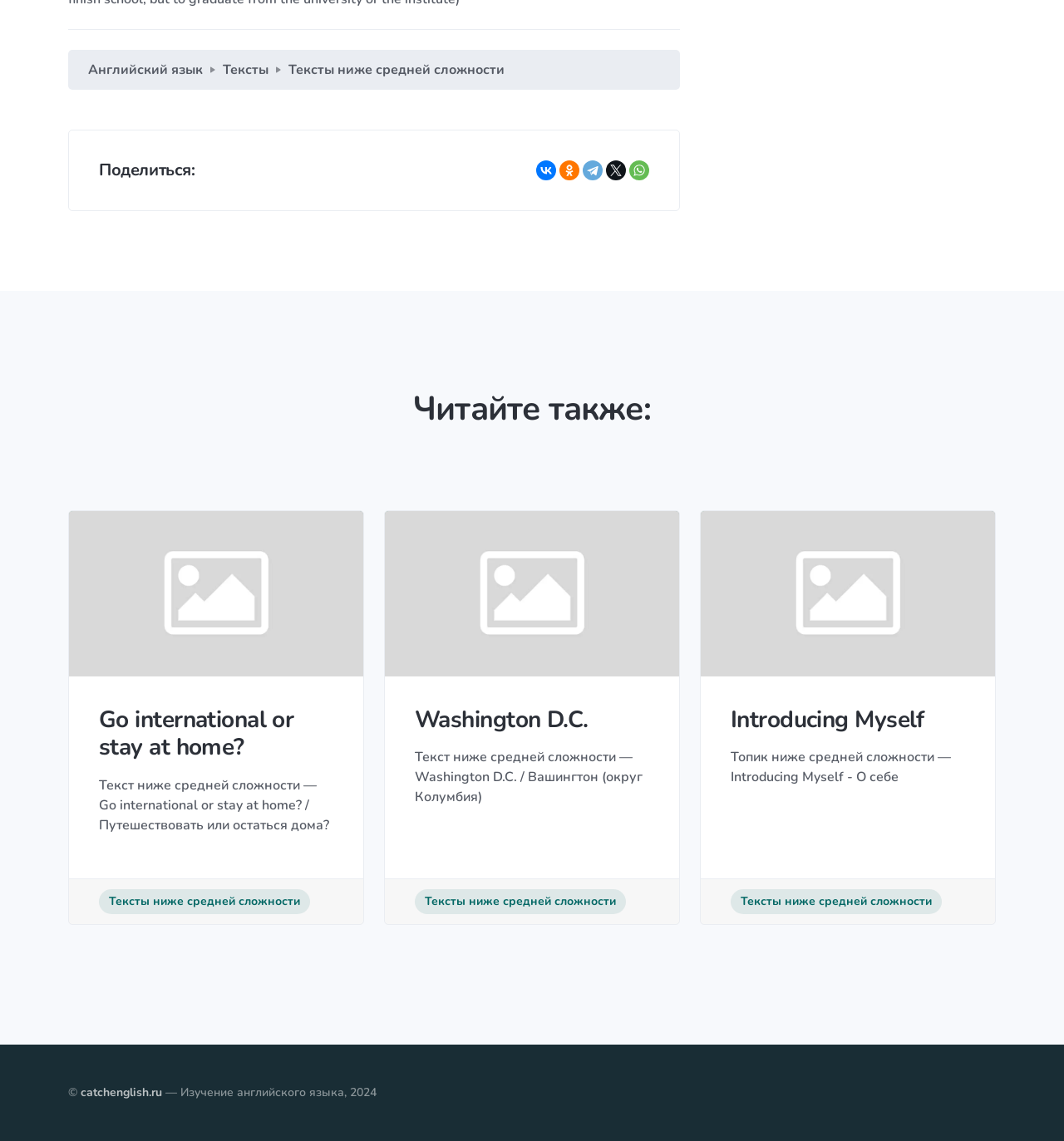Locate the bounding box coordinates of the element that should be clicked to fulfill the instruction: "Share on VKontakte".

[0.504, 0.14, 0.523, 0.158]